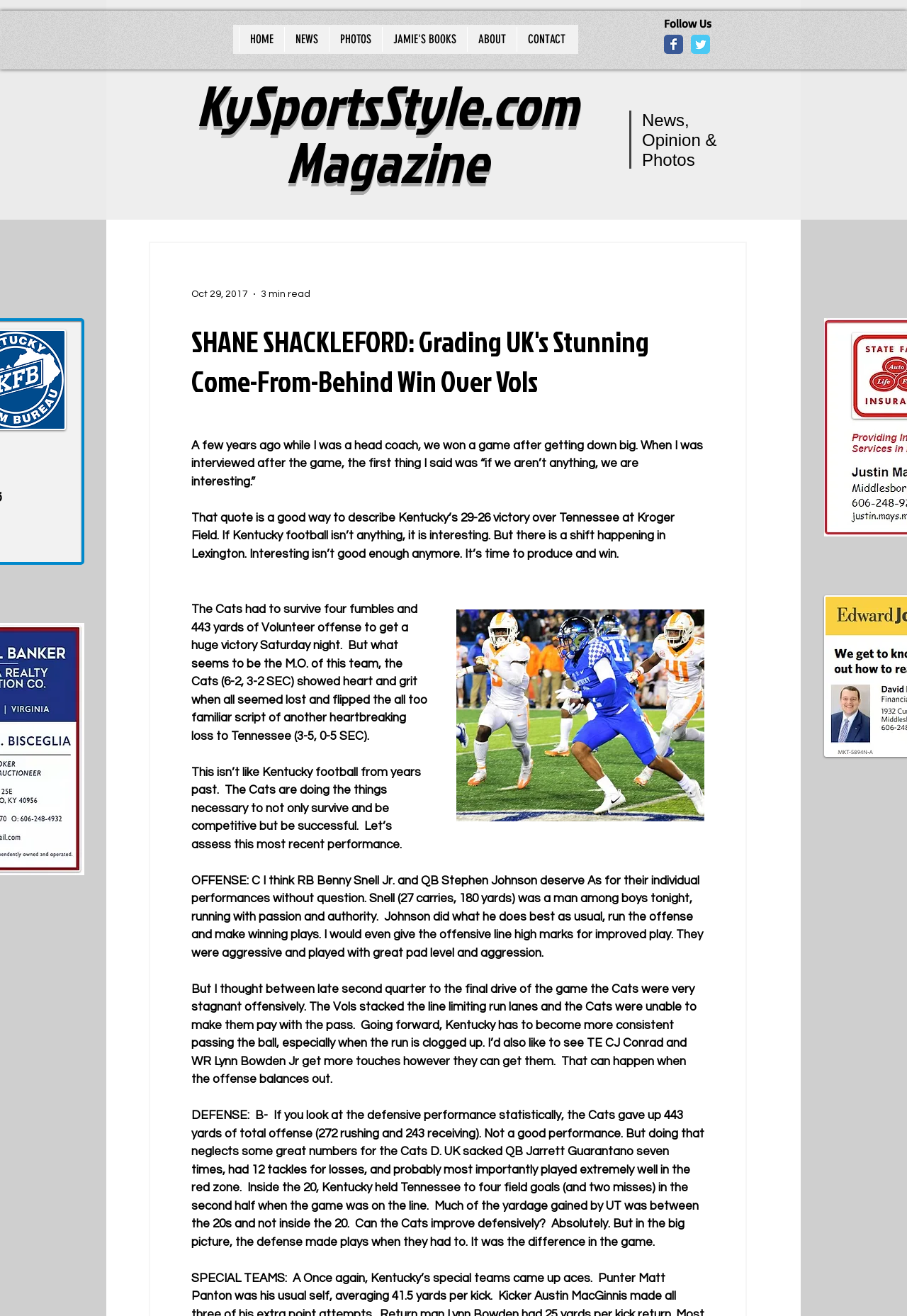Please identify the bounding box coordinates of the element that needs to be clicked to execute the following command: "Read the article about SHANE SHACKLEFORD". Provide the bounding box using four float numbers between 0 and 1, formatted as [left, top, right, bottom].

[0.211, 0.244, 0.777, 0.305]